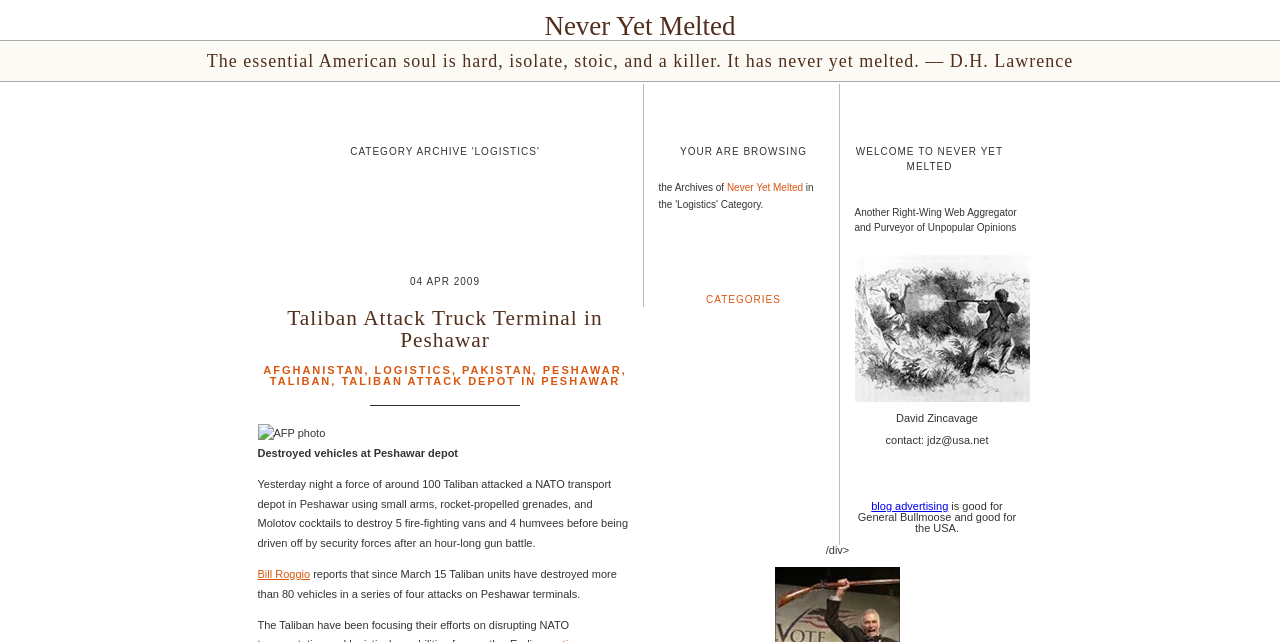What is the category of the article?
Provide a detailed and well-explained answer to the question.

The category of the article is 'Logistics', which is evident from the link 'LOGISTICS' in the text description, along with other categories like 'AFGHANISTAN', 'PAKISTAN', 'PESHAWAR', 'TALIBAN', and 'TALIBAN ATTACK DEPOT IN PESHAWAR'.